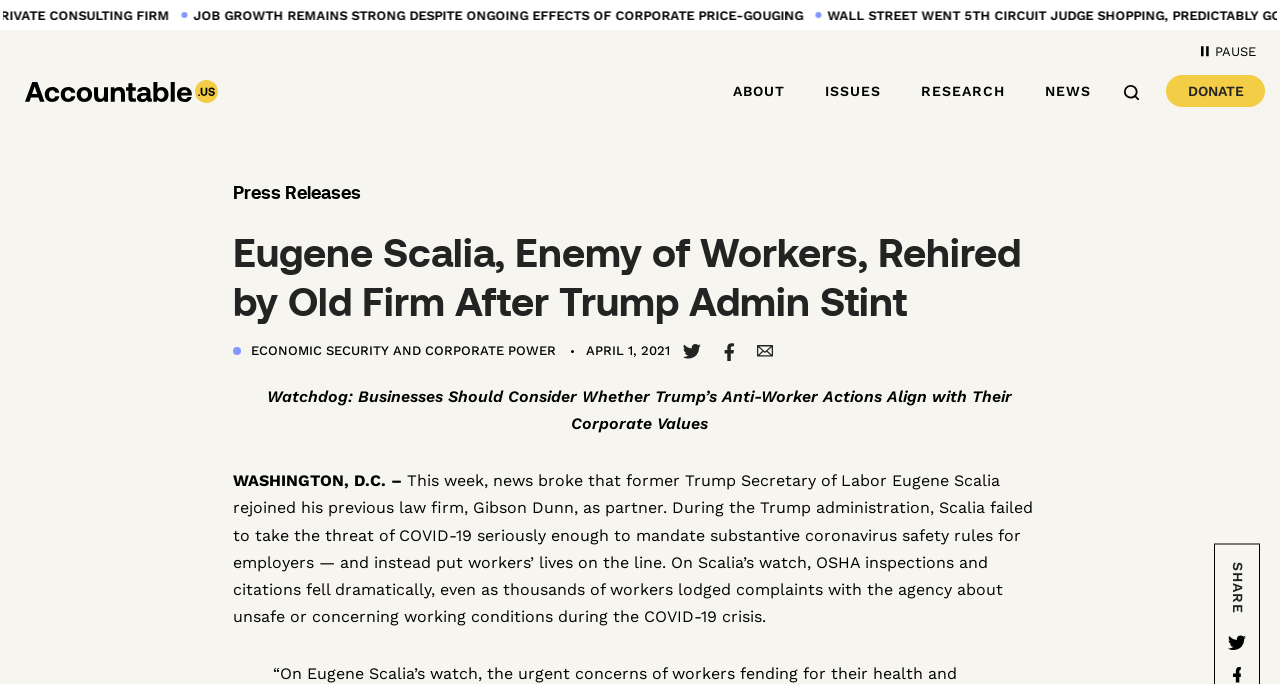Please find and generate the text of the main heading on the webpage.

Eugene Scalia, Enemy of Workers, Rehired by Old Firm After Trump Admin Stint